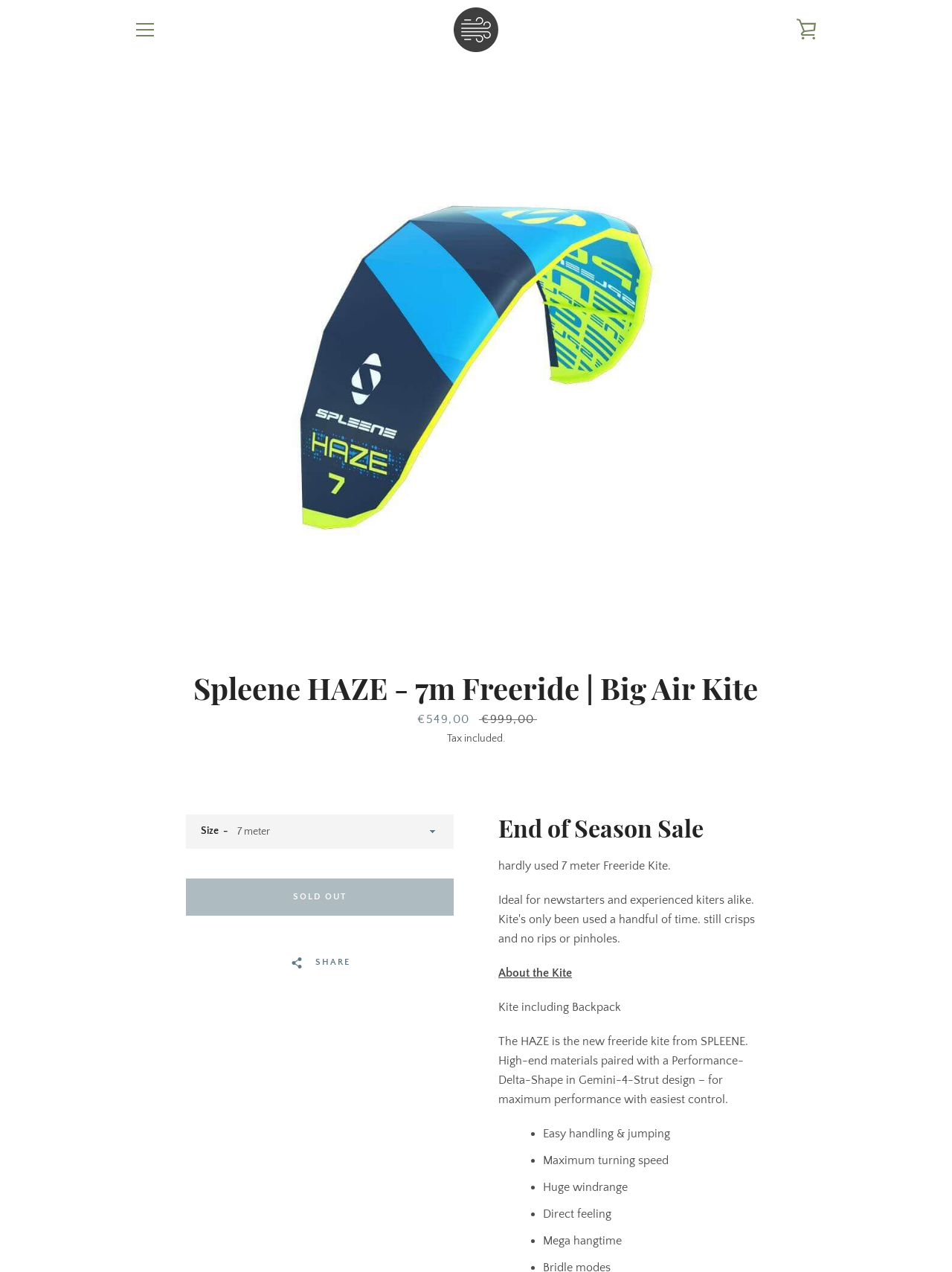Is the kite available for purchase?
Refer to the image and provide a concise answer in one word or phrase.

No